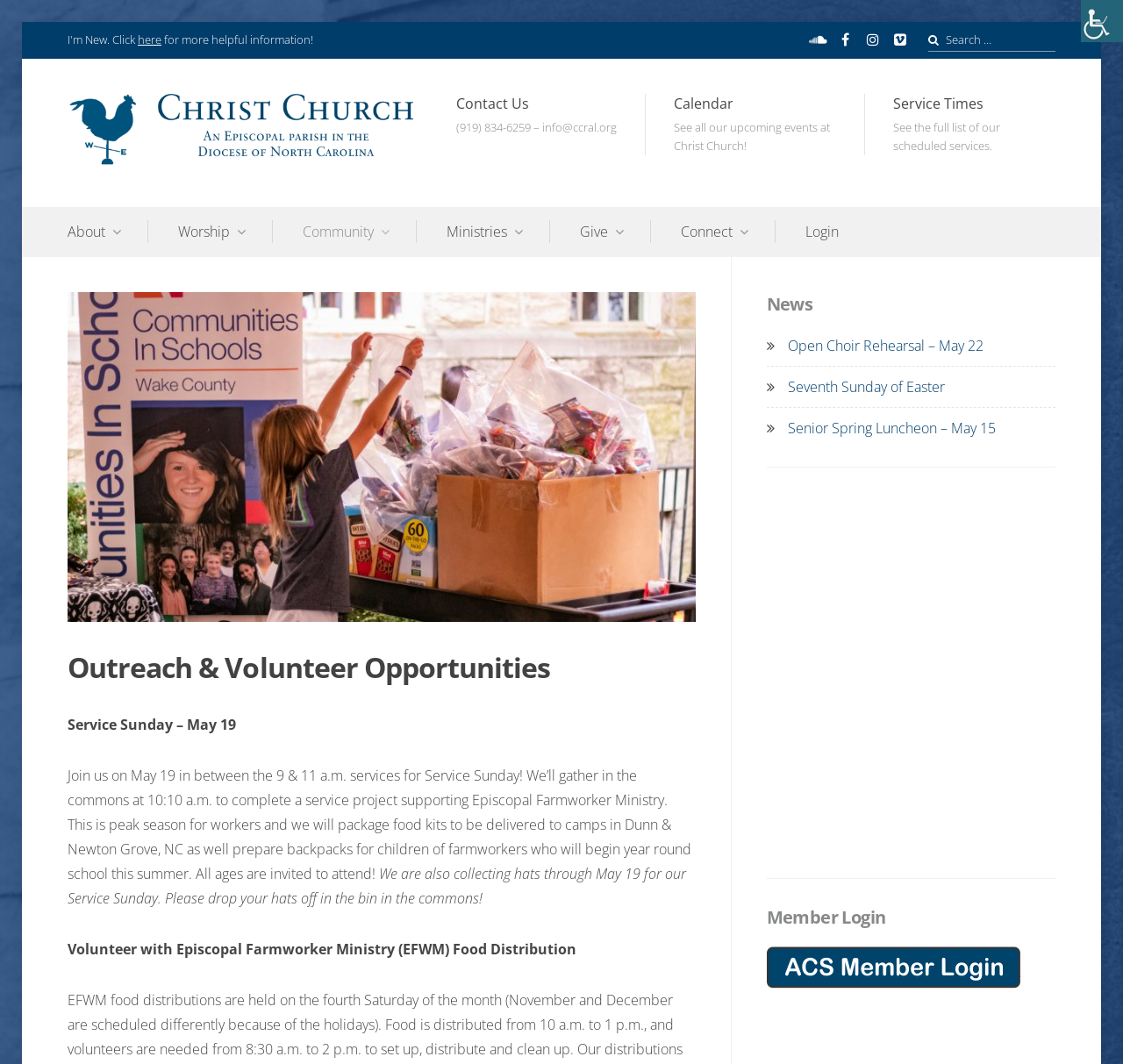What is the name of the ministry supported by Service Sunday? Based on the image, give a response in one word or a short phrase.

Episcopal Farmworker Ministry